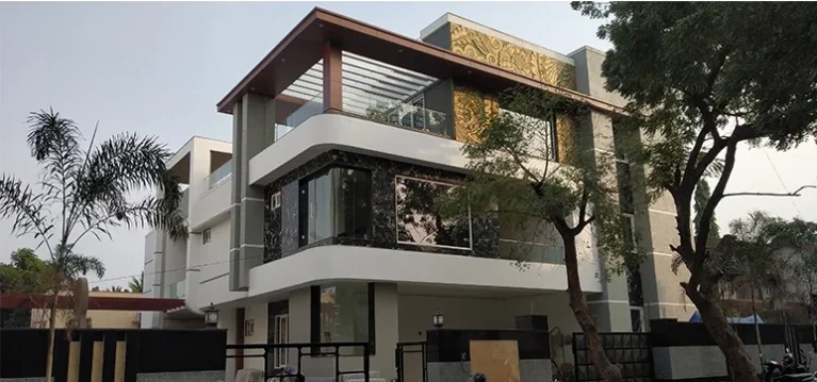What is the purpose of the expansive glass windows?
Kindly give a detailed and elaborate answer to the question.

The caption states that the expansive glass windows not only enhance the aesthetic appeal of the building but also promote natural light and a connection with the outdoors, illustrating the principles of contemporary architecture.